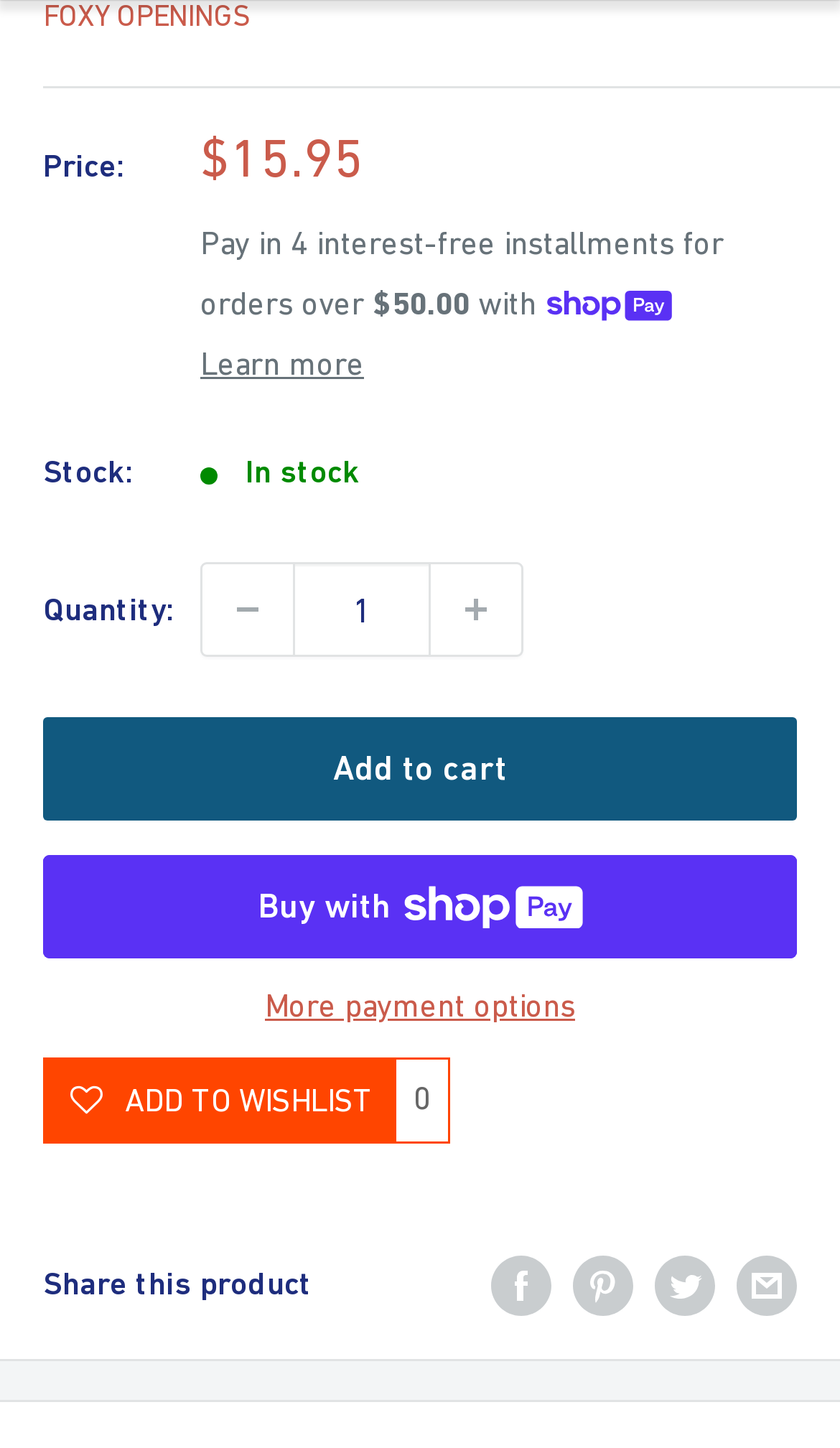Using the format (top-left x, top-left y, bottom-right x, bottom-right y), and given the element description, identify the bounding box coordinates within the screenshot: aria-describedby="a11y-new-window-message" aria-label="Share on Facebook"

[0.585, 0.864, 0.656, 0.908]